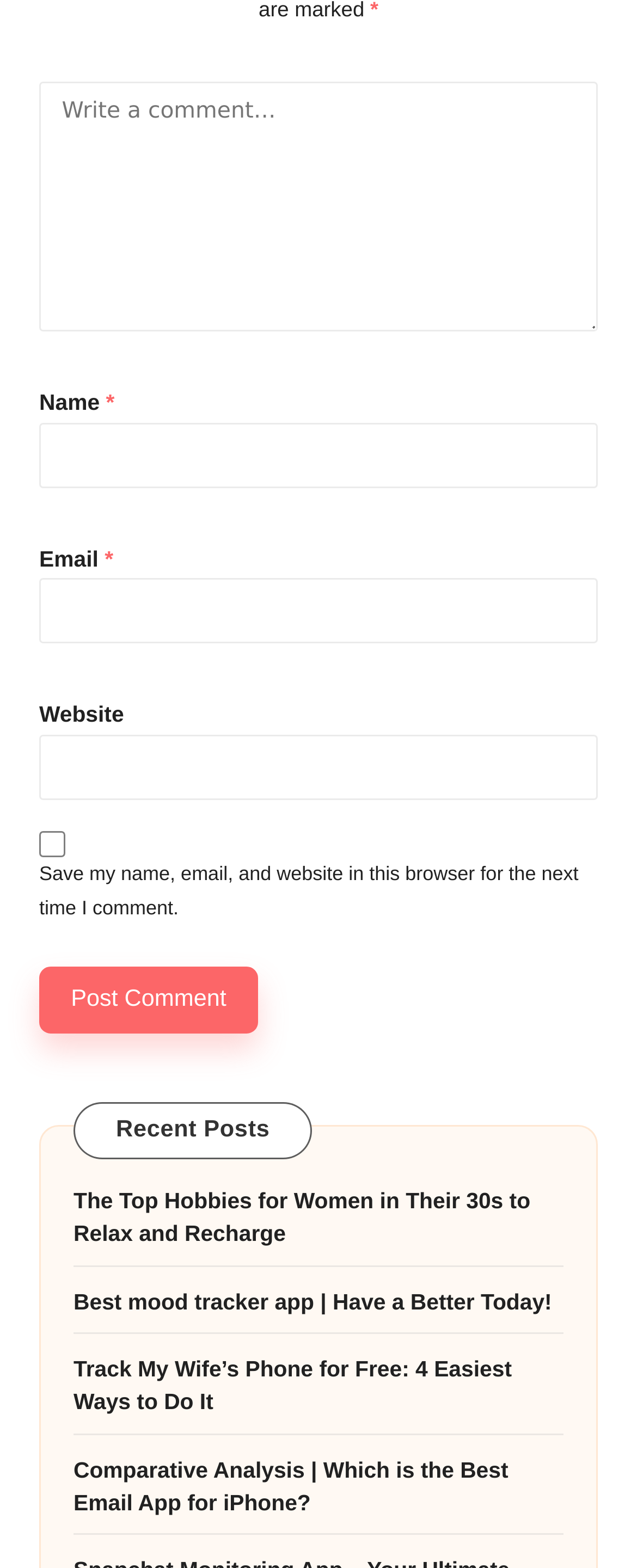Determine the bounding box coordinates of the area to click in order to meet this instruction: "Post a comment".

[0.062, 0.616, 0.405, 0.659]